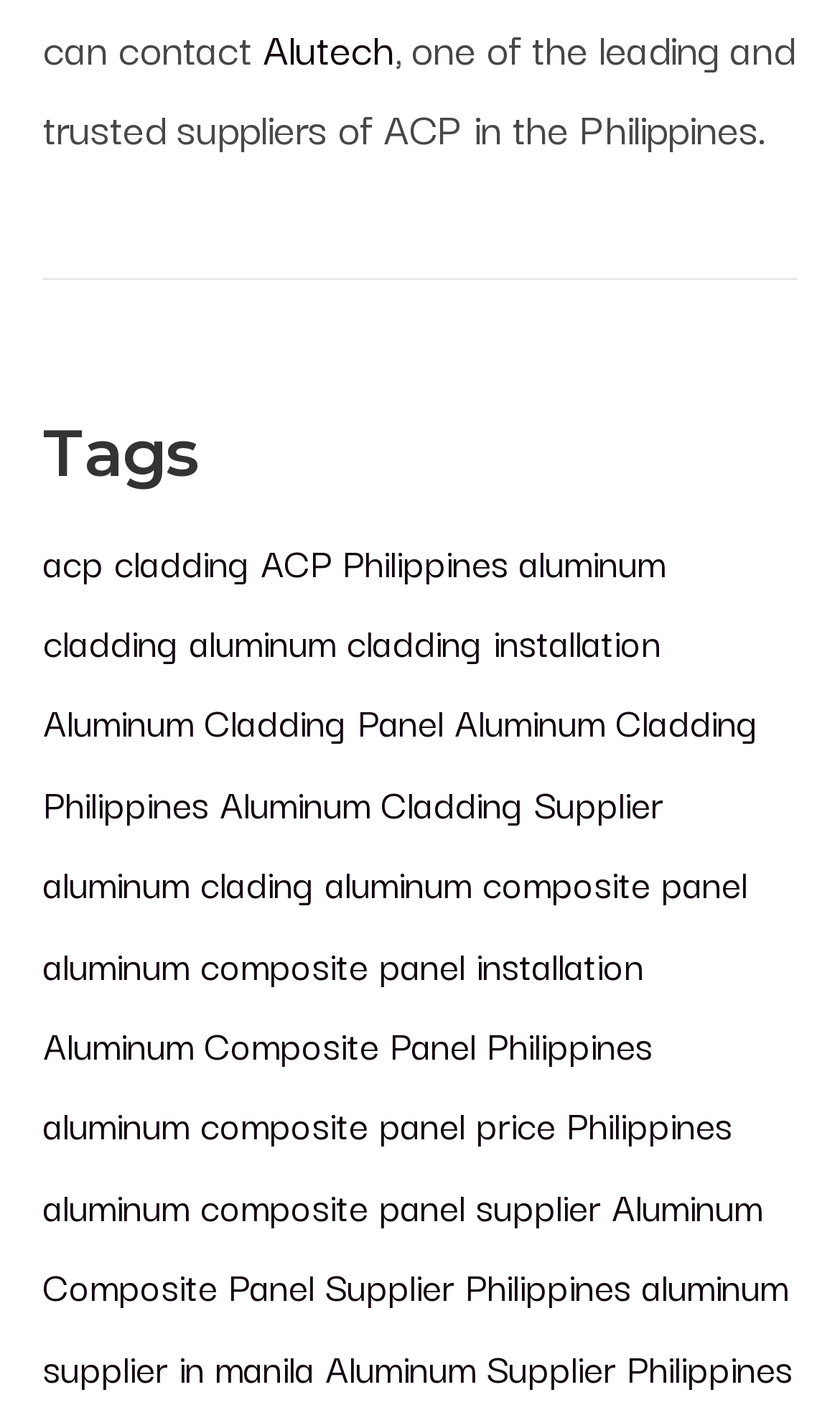Identify the bounding box coordinates for the region to click in order to carry out this instruction: "View 'ACP Philippines' items". Provide the coordinates using four float numbers between 0 and 1, formatted as [left, top, right, bottom].

[0.31, 0.377, 0.605, 0.418]